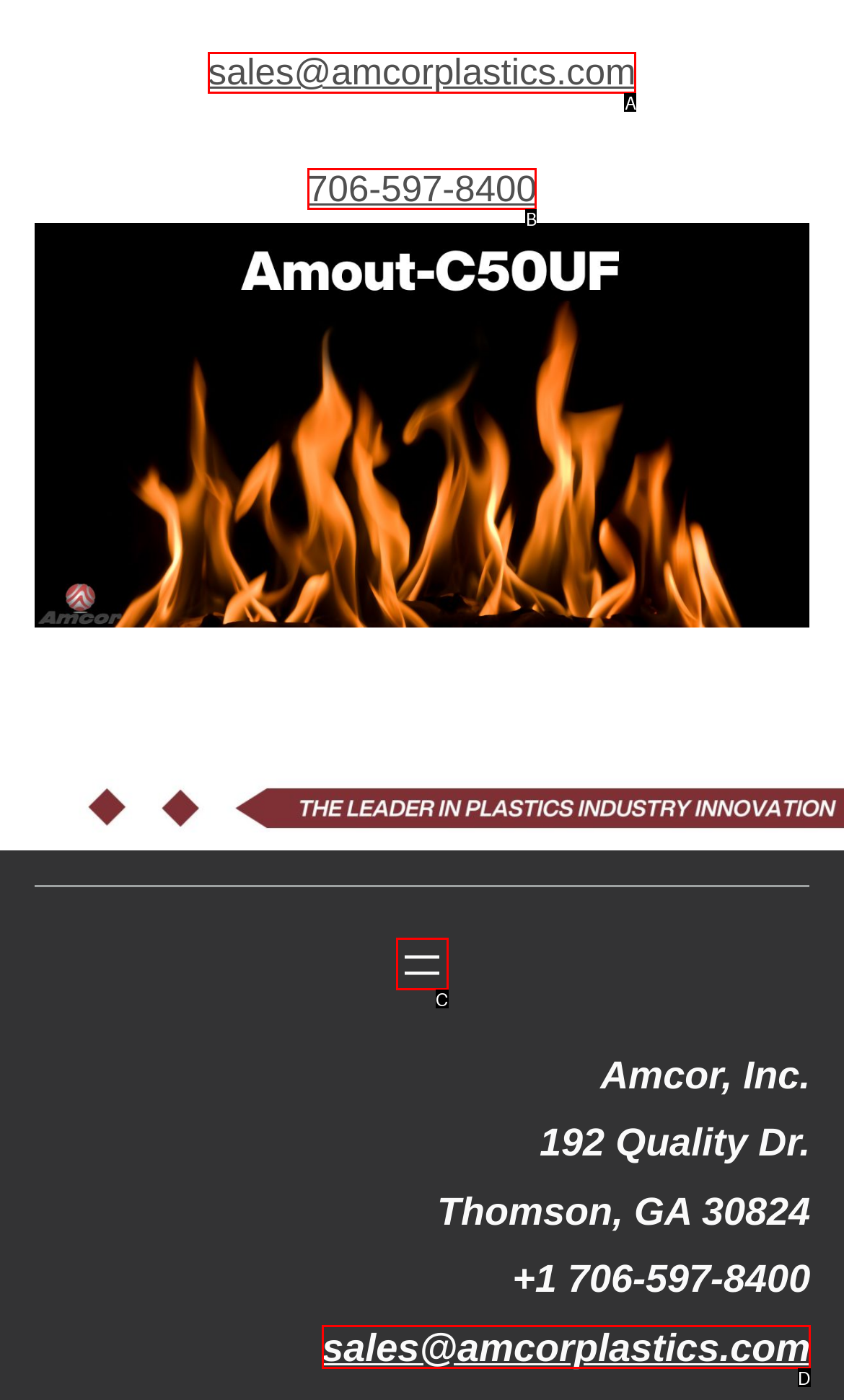Look at the description: StealthGPT Make undetectable AI content
Determine the letter of the matching UI element from the given choices.

None